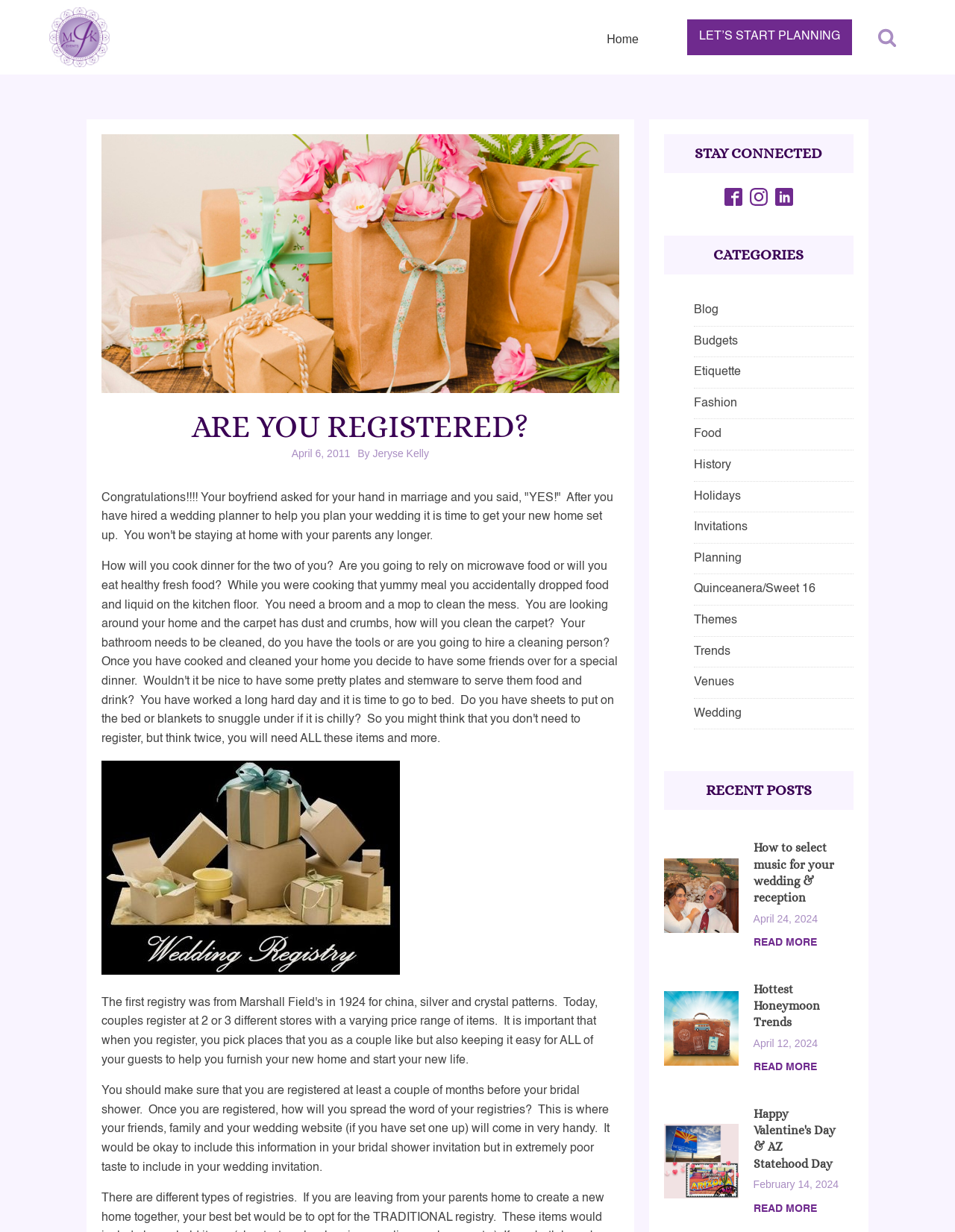Using the provided element description, identify the bounding box coordinates as (top-left x, top-left y, bottom-right x, bottom-right y). Ensure all values are between 0 and 1. Description: Read More

[0.789, 0.974, 0.855, 0.988]